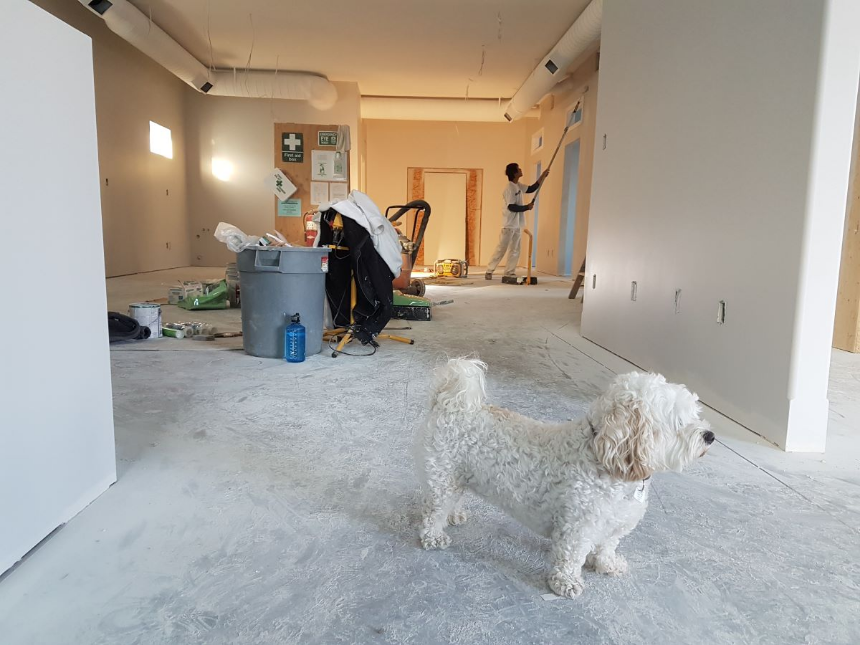Using the details from the image, please elaborate on the following question: What is illuminating the scene?

The caption states that 'natural light streams in through windows, illuminating the scene', which suggests that the light coming from the windows is what is illuminating the scene.